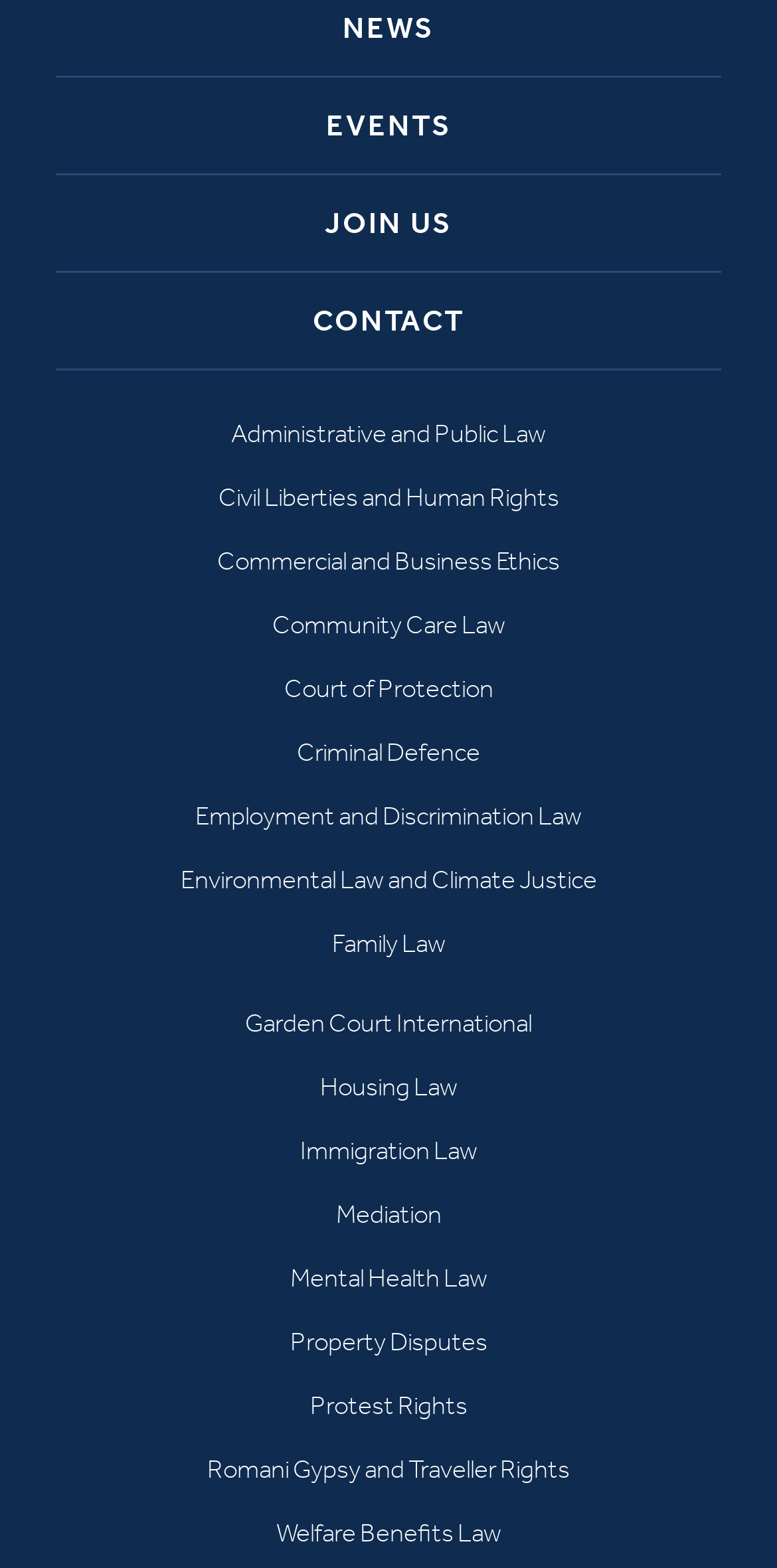Predict the bounding box of the UI element based on this description: "Commercial and Business Ethics".

[0.279, 0.349, 0.721, 0.368]